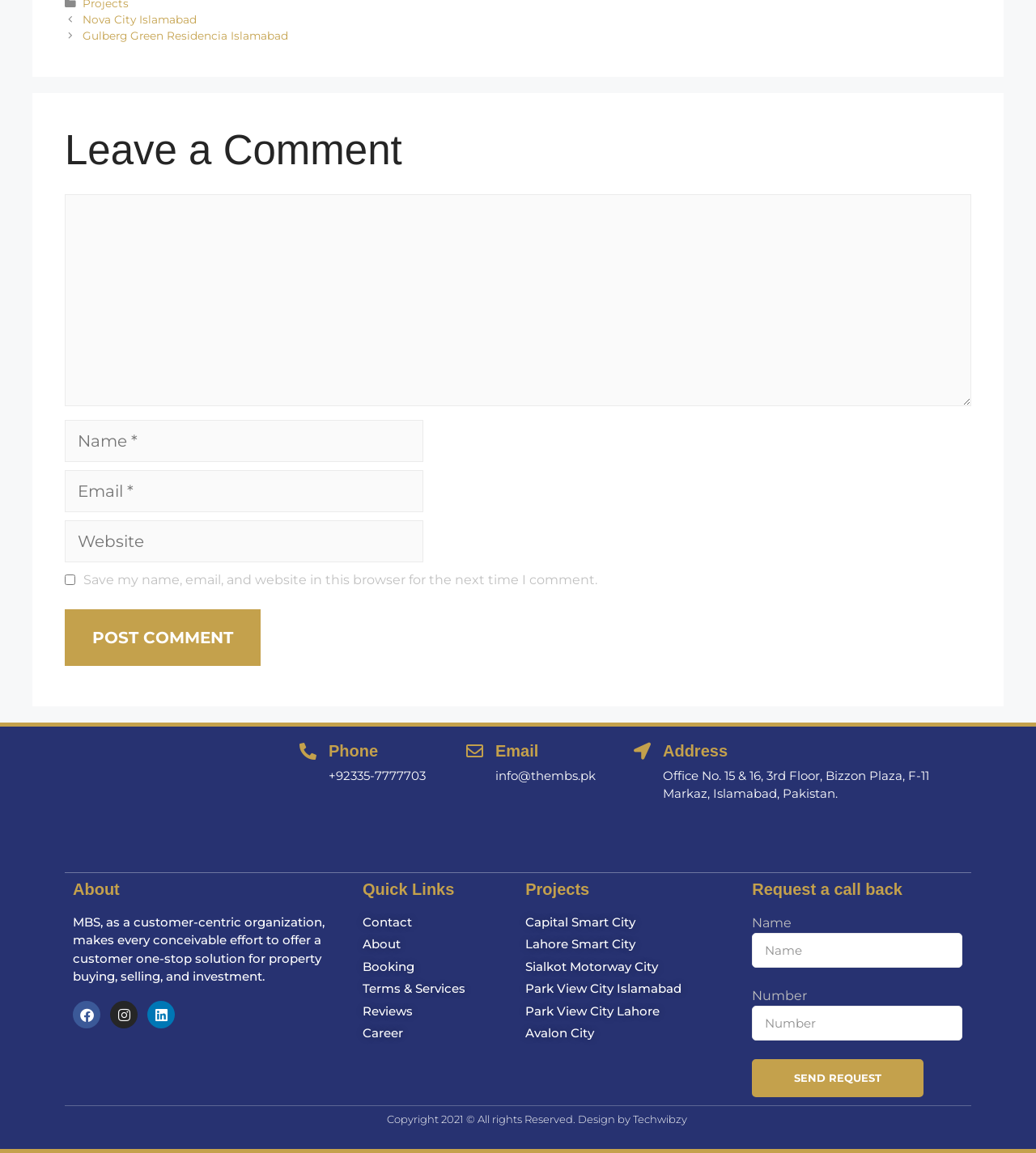What is the purpose of the 'Request a call back' section?
From the details in the image, provide a complete and detailed answer to the question.

The 'Request a call back' section is located at the bottom of the page, which allows users to enter their name and number to request a call from the company, likely for inquiries or services.